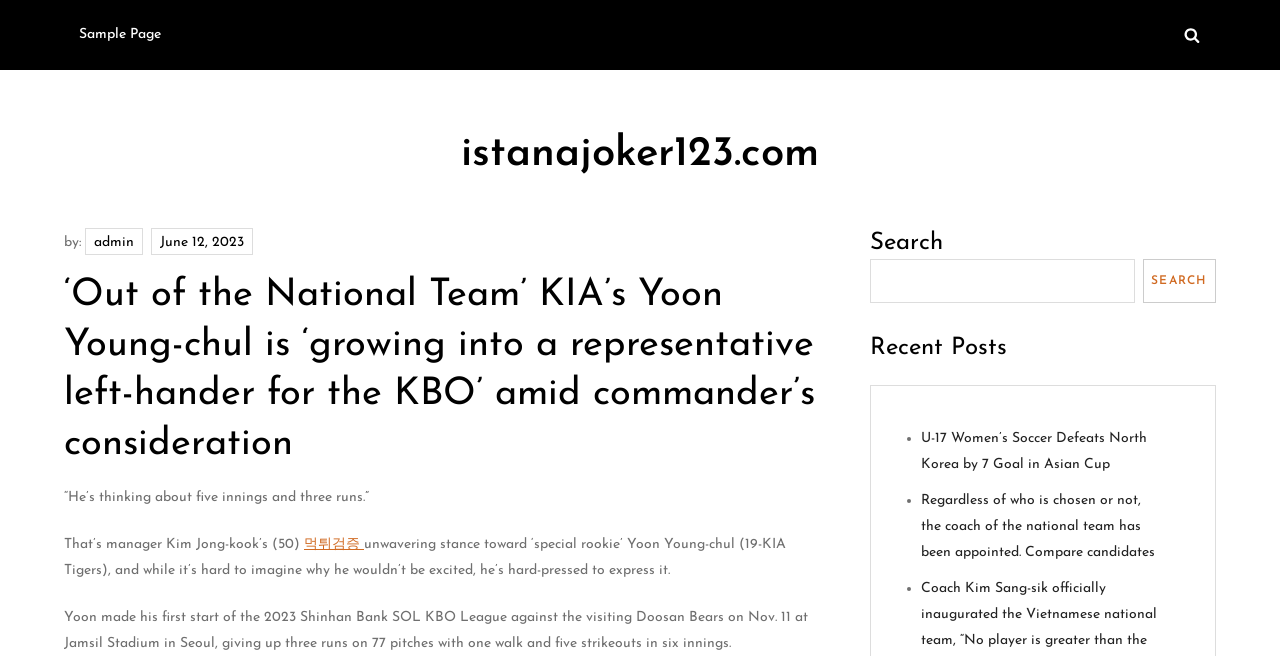Please find and report the bounding box coordinates of the element to click in order to perform the following action: "View Imprint information". The coordinates should be expressed as four float numbers between 0 and 1, in the format [left, top, right, bottom].

None